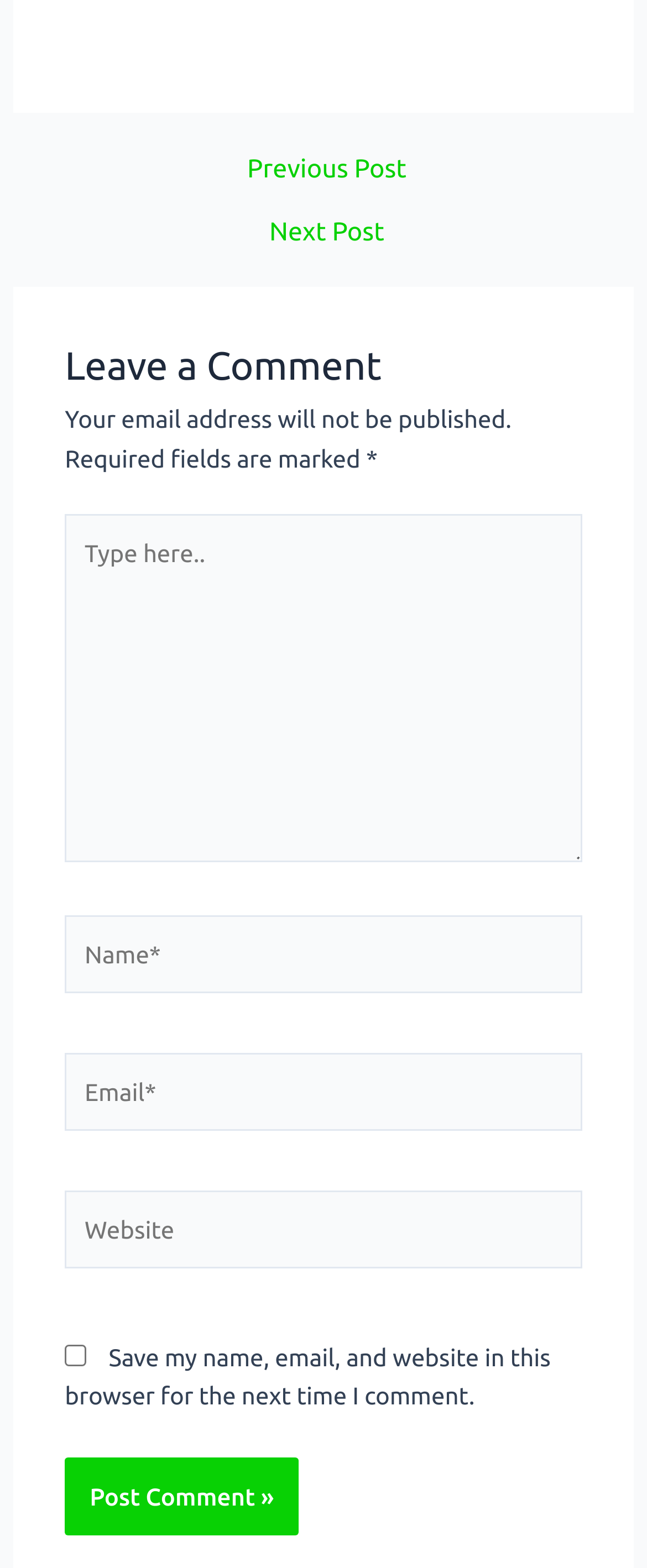What is the purpose of the 'Post Comment »' button?
Based on the visual information, provide a detailed and comprehensive answer.

The 'Post Comment »' button is located at the bottom of the comment form, suggesting that it is used to submit the comment. Its position and label imply that it is the final step in the comment submission process.